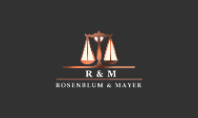Describe the image thoroughly.

The image features the logo of Rosenblum & Mayer, depicted prominently against a dark background. The design incorporates the letters "R & M" in elegant typography, symbolizing the firm’s identity. Above the initials, there are stylized scales of justice, a classic representation of law and fairness, highlighting the firm's commitment to legal representation. Below the initials, the full name "ROSENBLUM & MAYER" is displayed in a clean and professional font, reinforcing the firm's branding. This logo serves as a visual cue for potential clients seeking legal assistance, particularly in matters related to auto accidents.